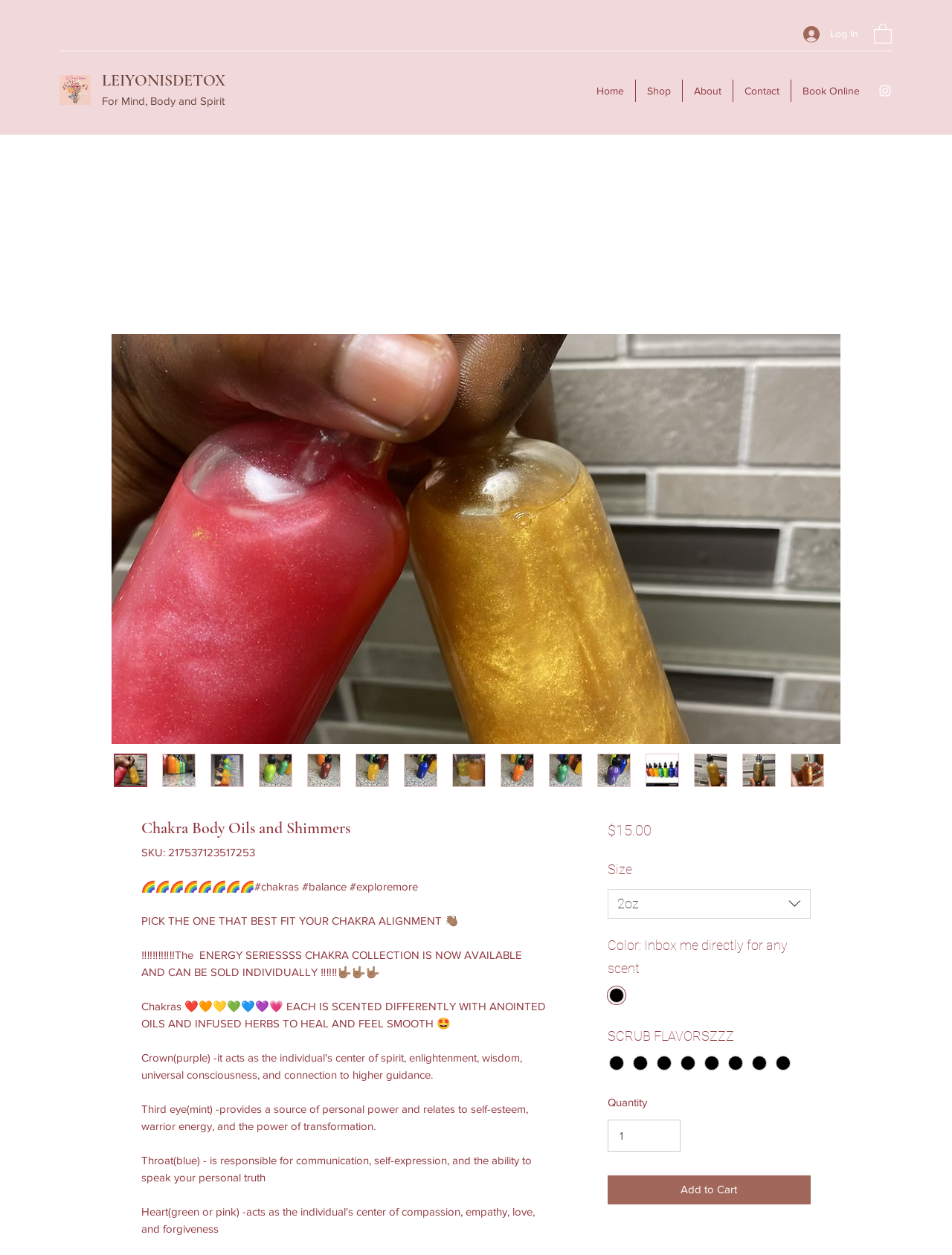Locate the bounding box of the UI element described in the following text: "Log In".

[0.833, 0.016, 0.912, 0.038]